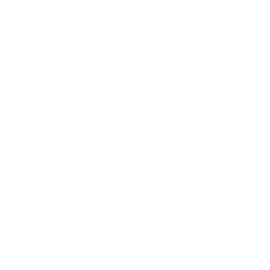Offer a detailed caption for the image presented.

The image features a stylized placeholder graphic, likely representing a product such as clothing or accessories related to cycling, as indicated by its context in a cycling apparel webpage. This product is part of the offerings at Bella in Sella Cycling Boutique, which specializes in premium cycling wear and brands. The surrounding text highlights the features of the Empire Pro Air Women’s T-Shirt, emphasizing its lightweight, breathable materials, a contoured fit for comfort and movement, and its innovative sun protection features. The emphasis on quality and performance caters to cyclists seeking high-functioning apparel for warmer weather, enhancing their experience during rides.